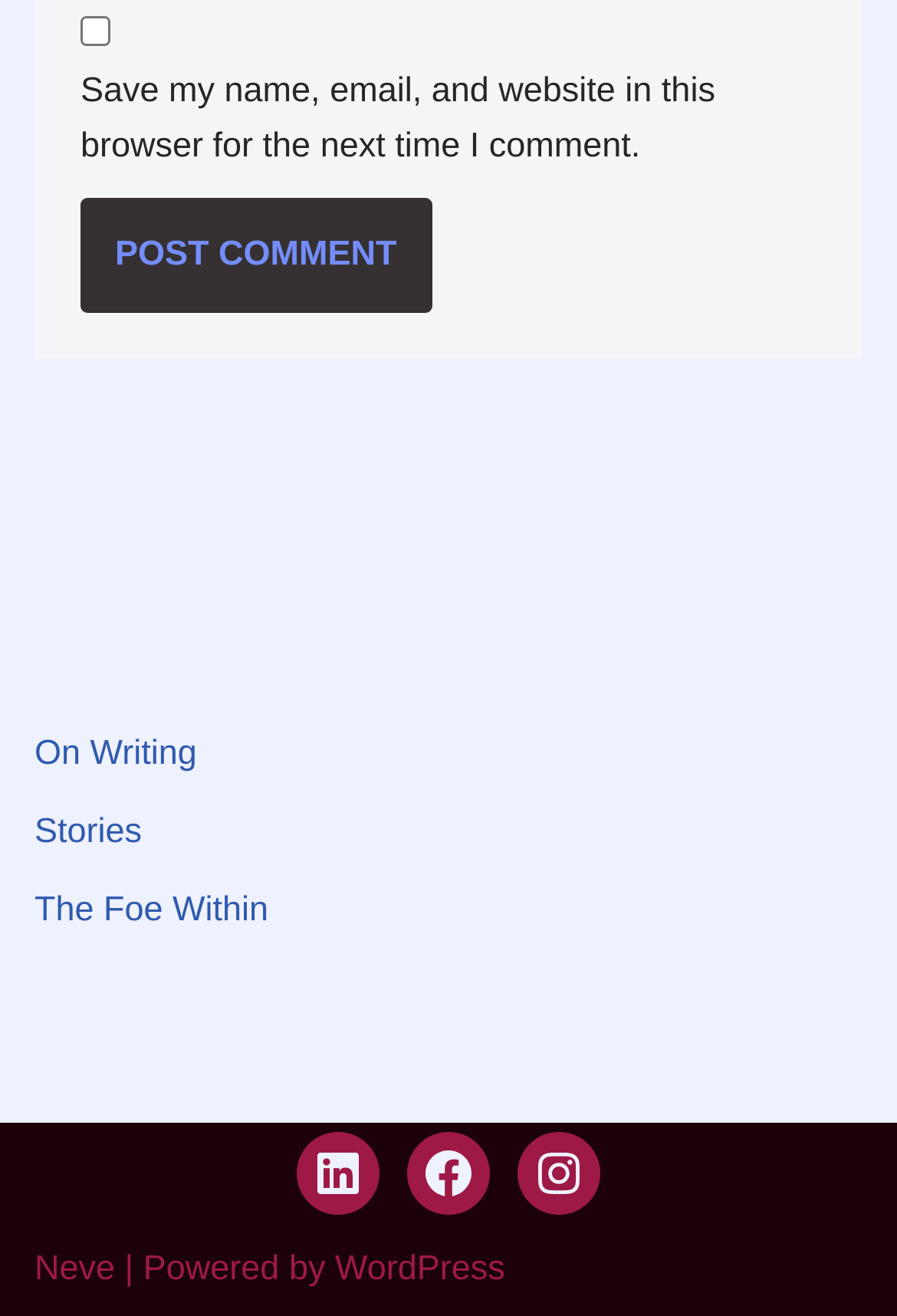Determine the bounding box coordinates of the region I should click to achieve the following instruction: "Open LinkedIn profile". Ensure the bounding box coordinates are four float numbers between 0 and 1, i.e., [left, top, right, bottom].

[0.331, 0.86, 0.423, 0.923]